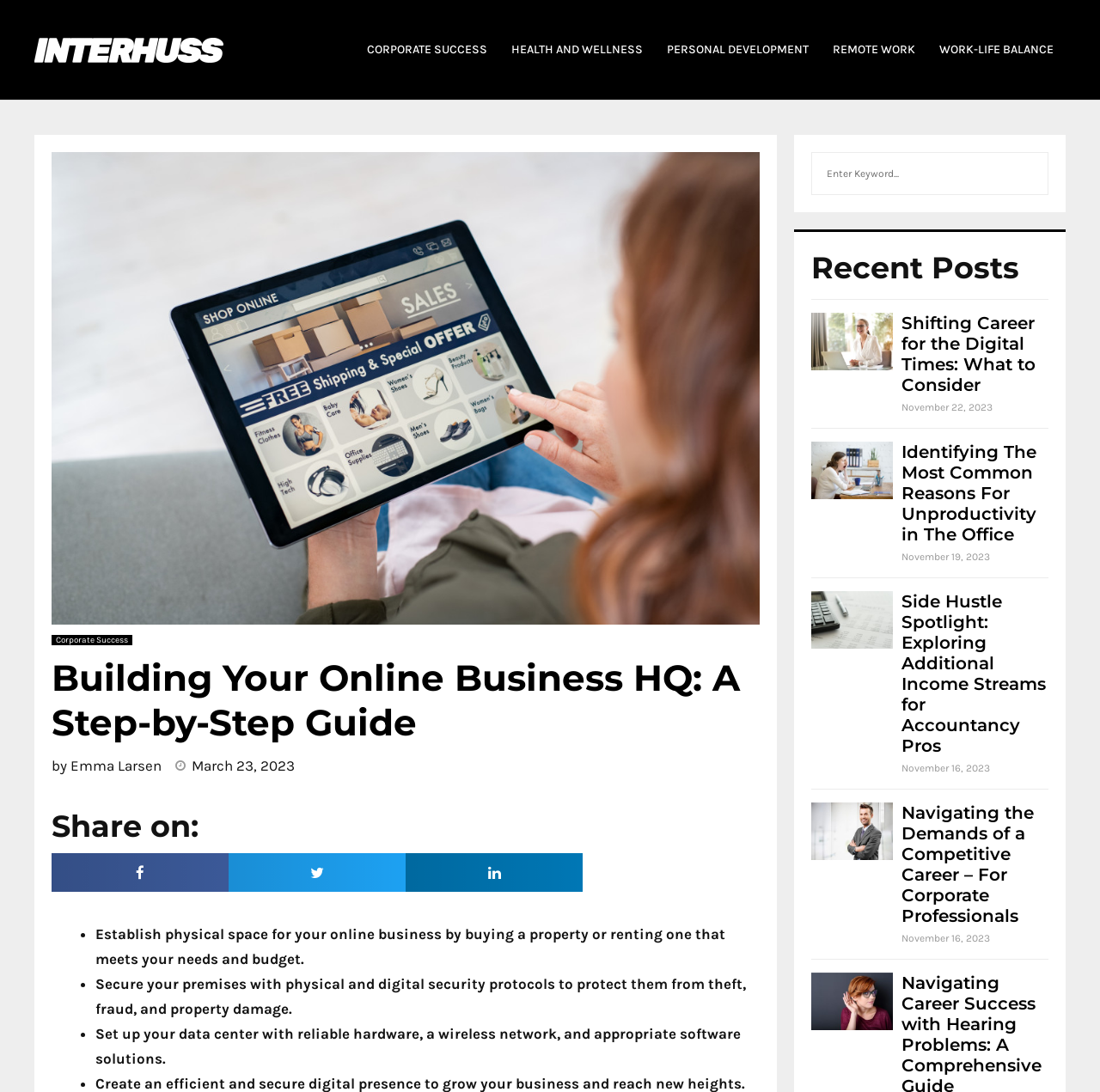Bounding box coordinates are specified in the format (top-left x, top-left y, bottom-right x, bottom-right y). All values are floating point numbers bounded between 0 and 1. Please provide the bounding box coordinate of the region this sentence describes: Work-Life Balance

[0.843, 0.0, 0.969, 0.091]